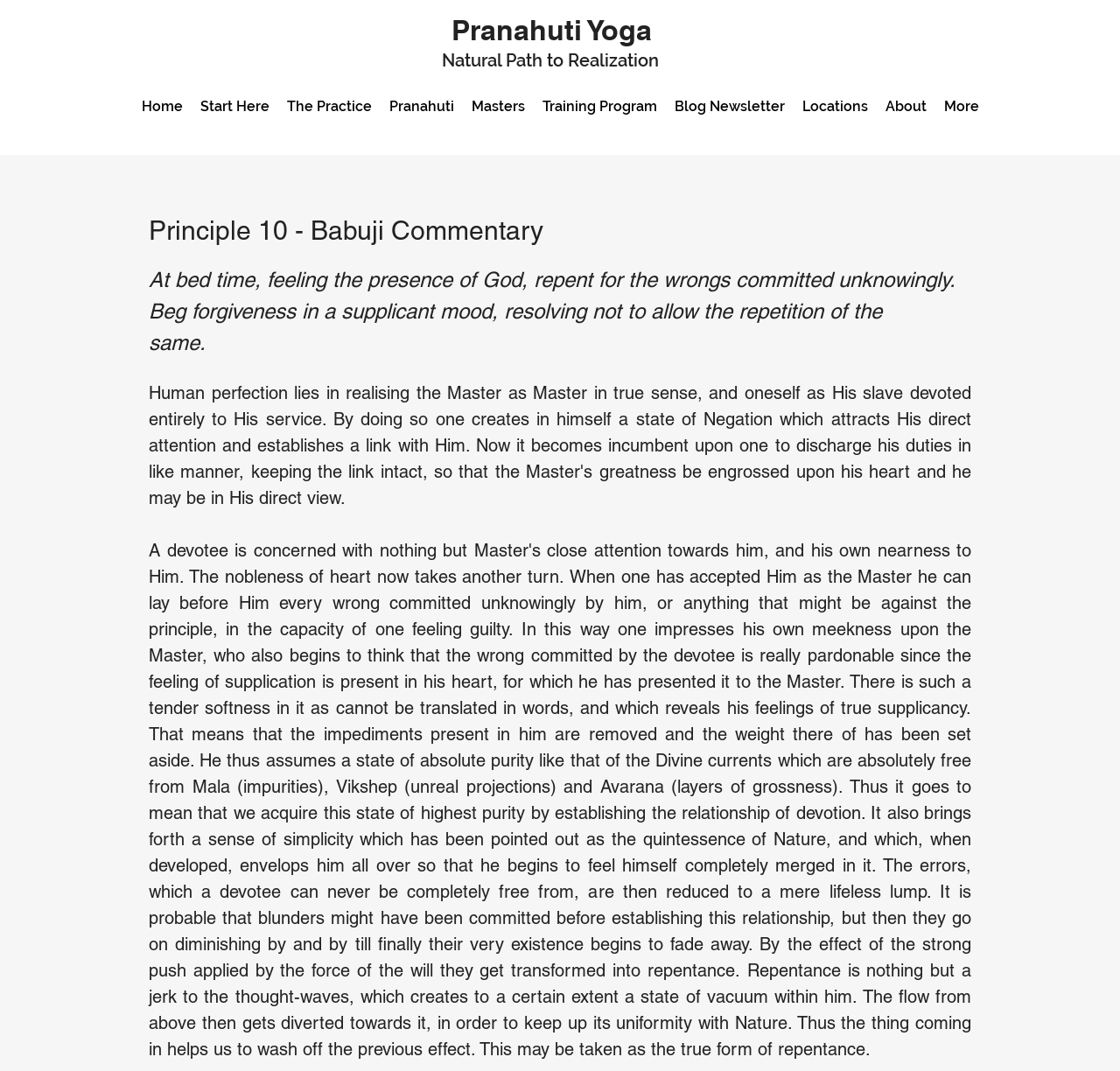Please find the bounding box coordinates in the format (top-left x, top-left y, bottom-right x, bottom-right y) for the given element description. Ensure the coordinates are floating point numbers between 0 and 1. Description: Locations

[0.708, 0.087, 0.782, 0.112]